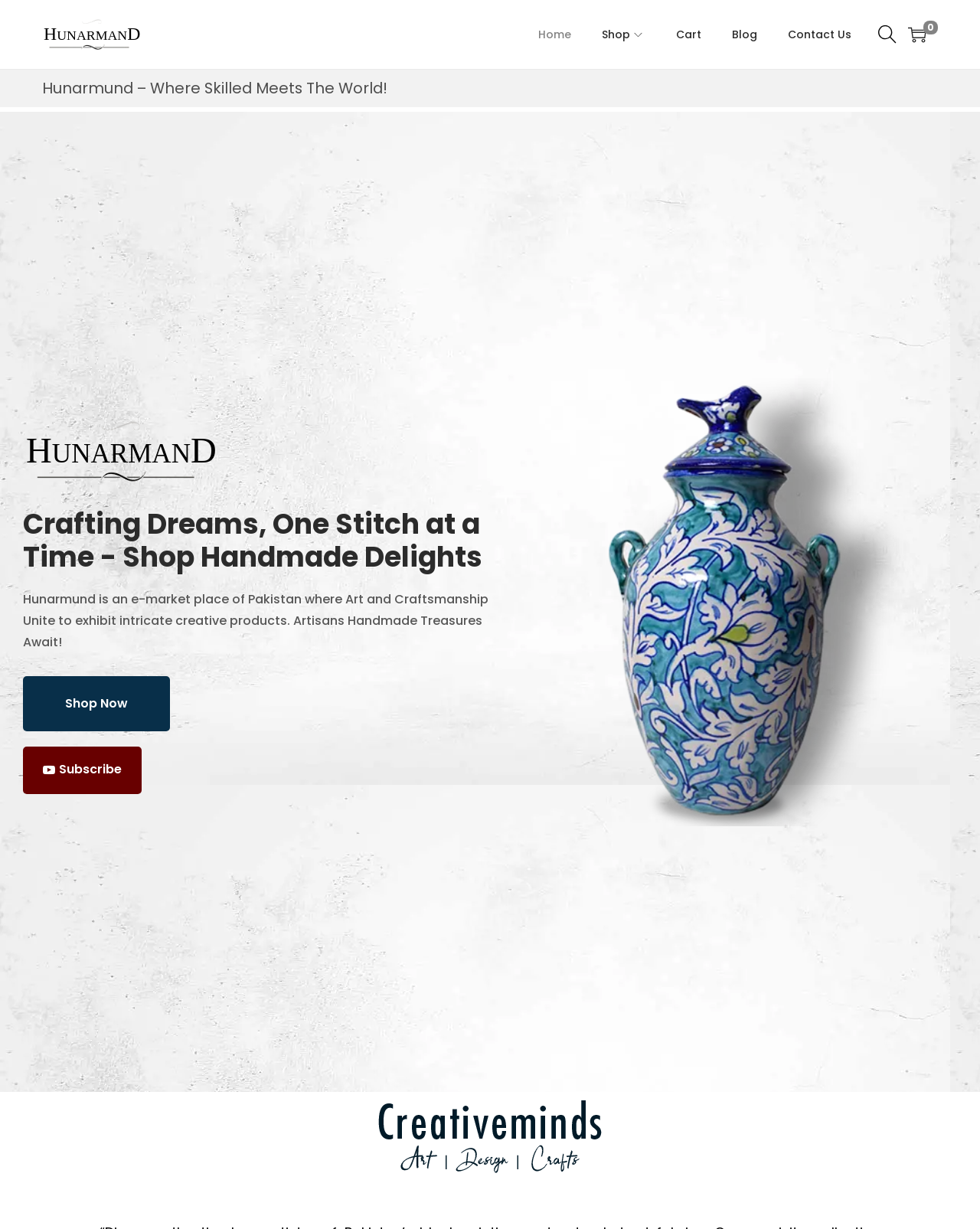What type of products are sold on this website?
Utilize the image to construct a detailed and well-explained answer.

Based on the webpage's content, particularly the heading 'Crafting Dreams, One Stitch at a Time - Shop Handmade Delights' and the description 'Hunarmund is an e-market place of Pakistan where Art and Craftsmanship Unite to exhibit intricate creative products.', it can be inferred that the website sells handicrafts.